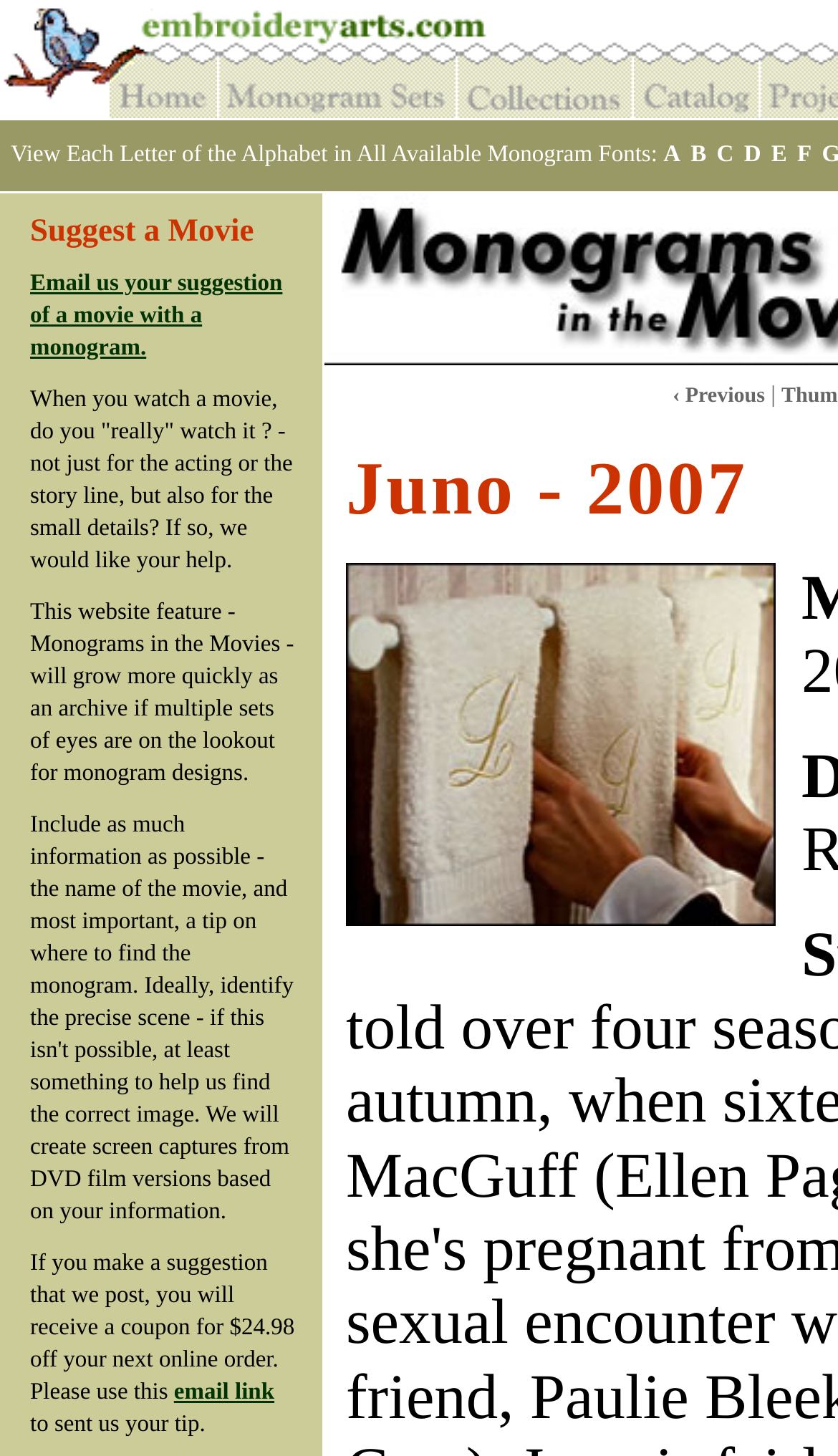Locate the bounding box coordinates of the element you need to click to accomplish the task described by this instruction: "Email us your suggestion of a movie with a monogram".

[0.036, 0.186, 0.337, 0.248]